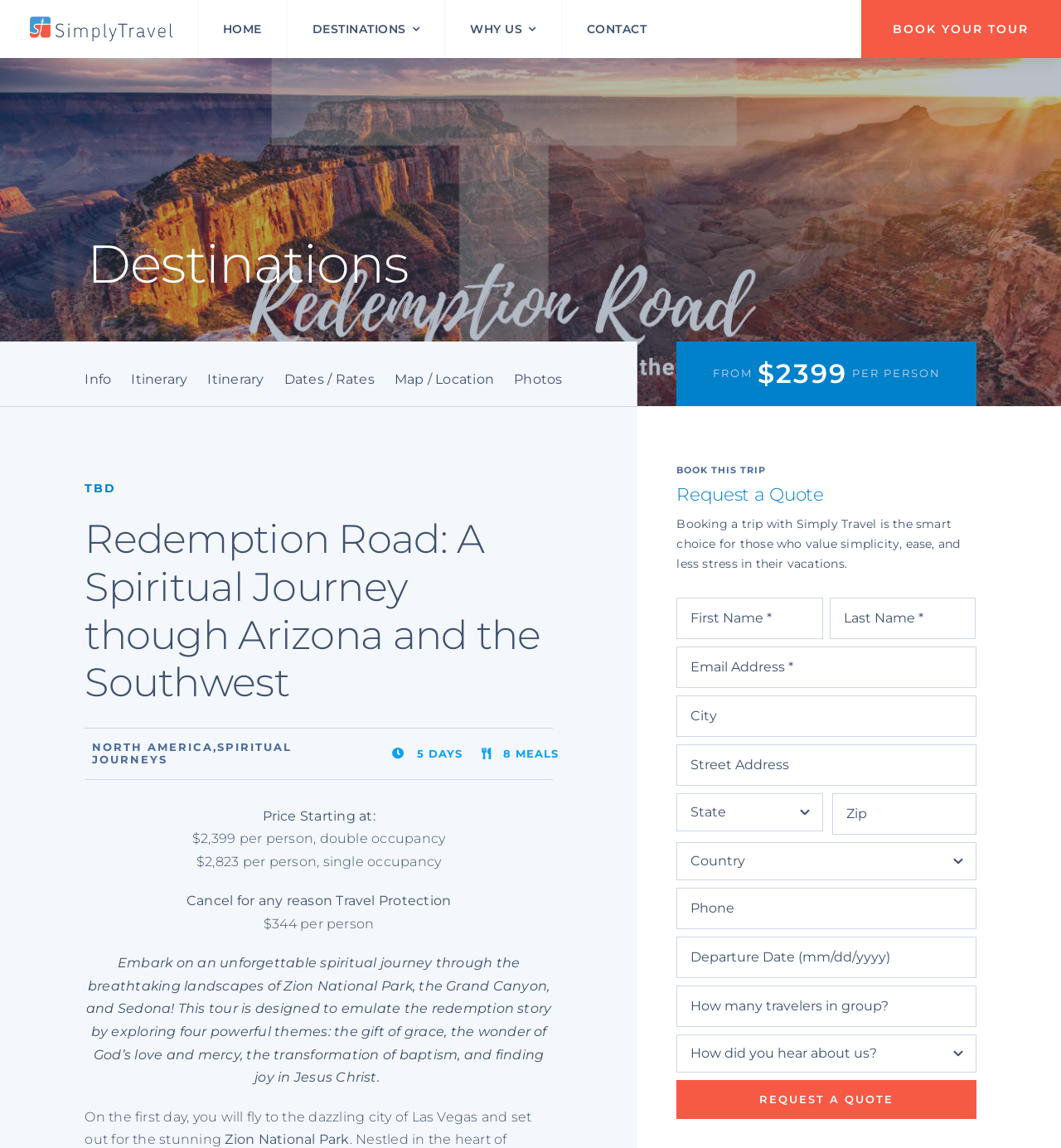Point out the bounding box coordinates of the section to click in order to follow this instruction: "Click on the 'BOOK YOUR TOUR' button".

[0.811, 0.0, 1.0, 0.05]